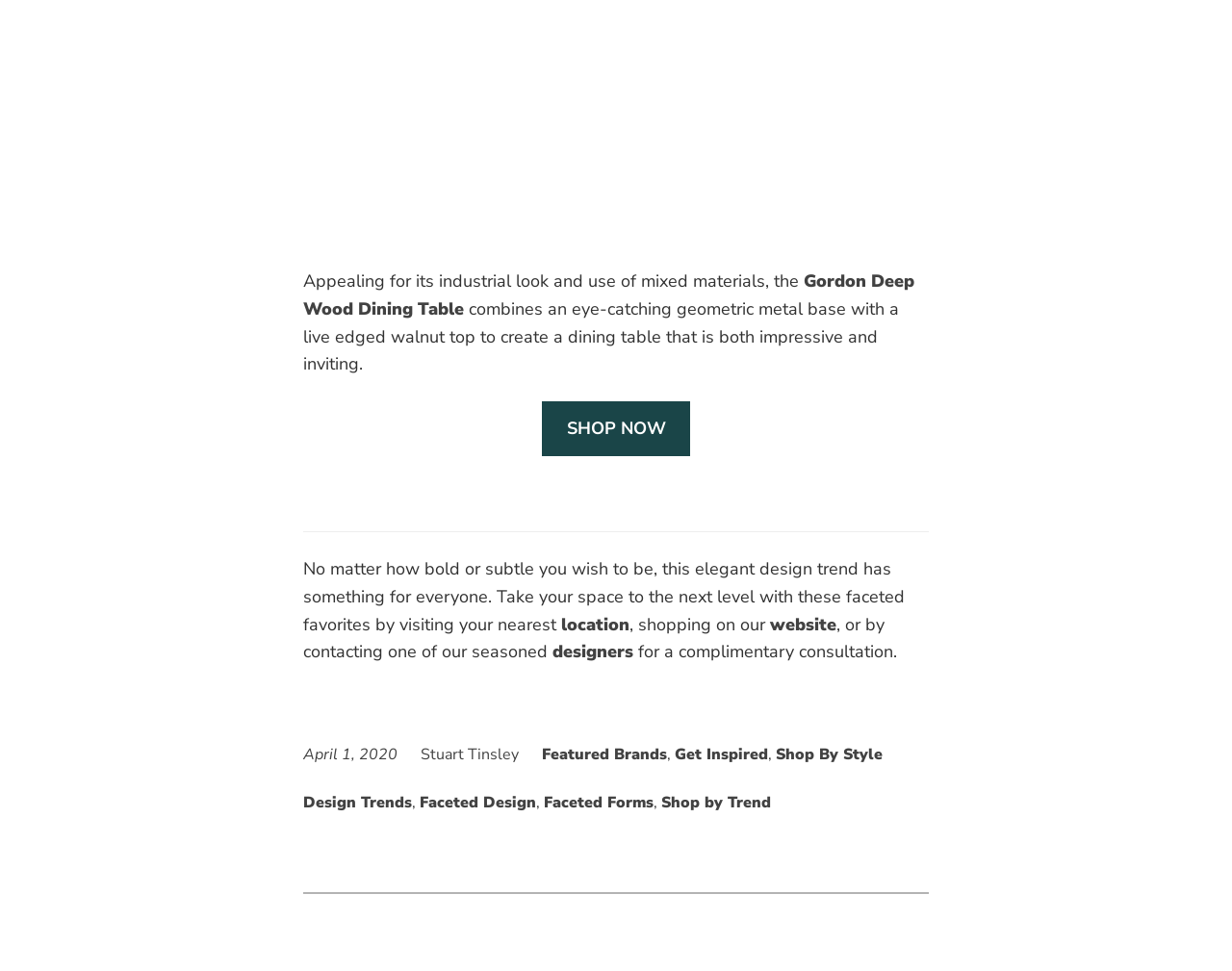Please specify the bounding box coordinates of the clickable section necessary to execute the following command: "Get inspired".

[0.548, 0.766, 0.623, 0.788]